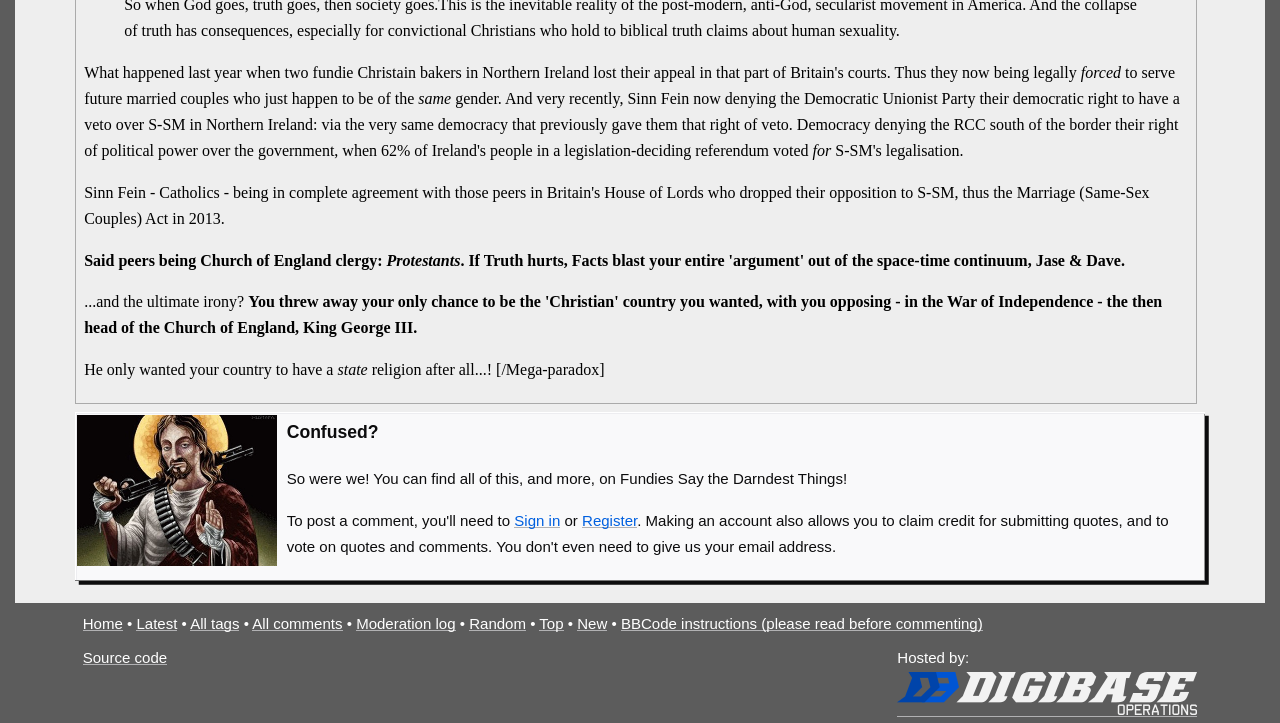Please locate the bounding box coordinates of the element that needs to be clicked to achieve the following instruction: "Click on 'Register'". The coordinates should be four float numbers between 0 and 1, i.e., [left, top, right, bottom].

[0.455, 0.708, 0.498, 0.731]